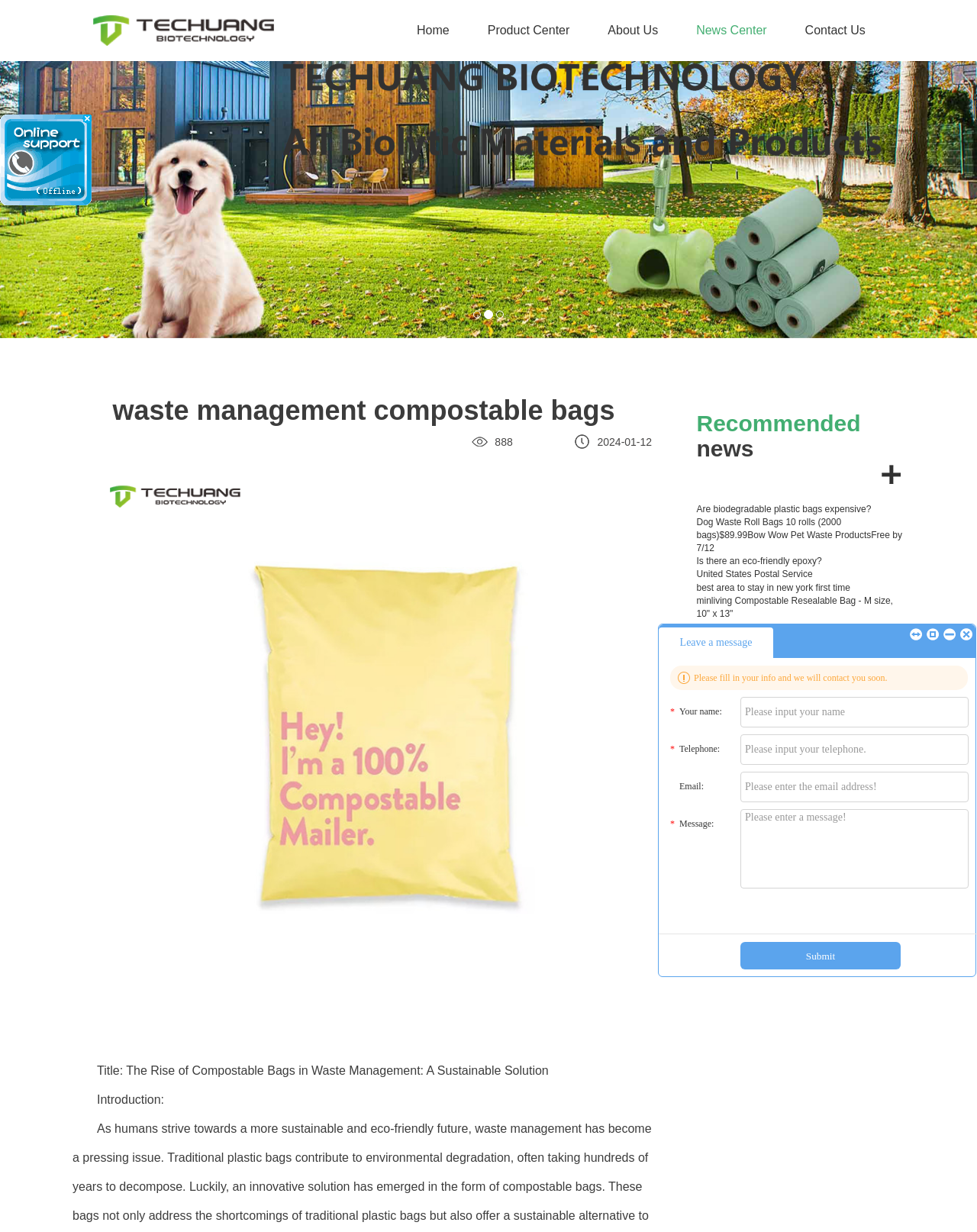Please identify the coordinates of the bounding box that should be clicked to fulfill this instruction: "Check the recommended news".

[0.713, 0.333, 0.926, 0.374]